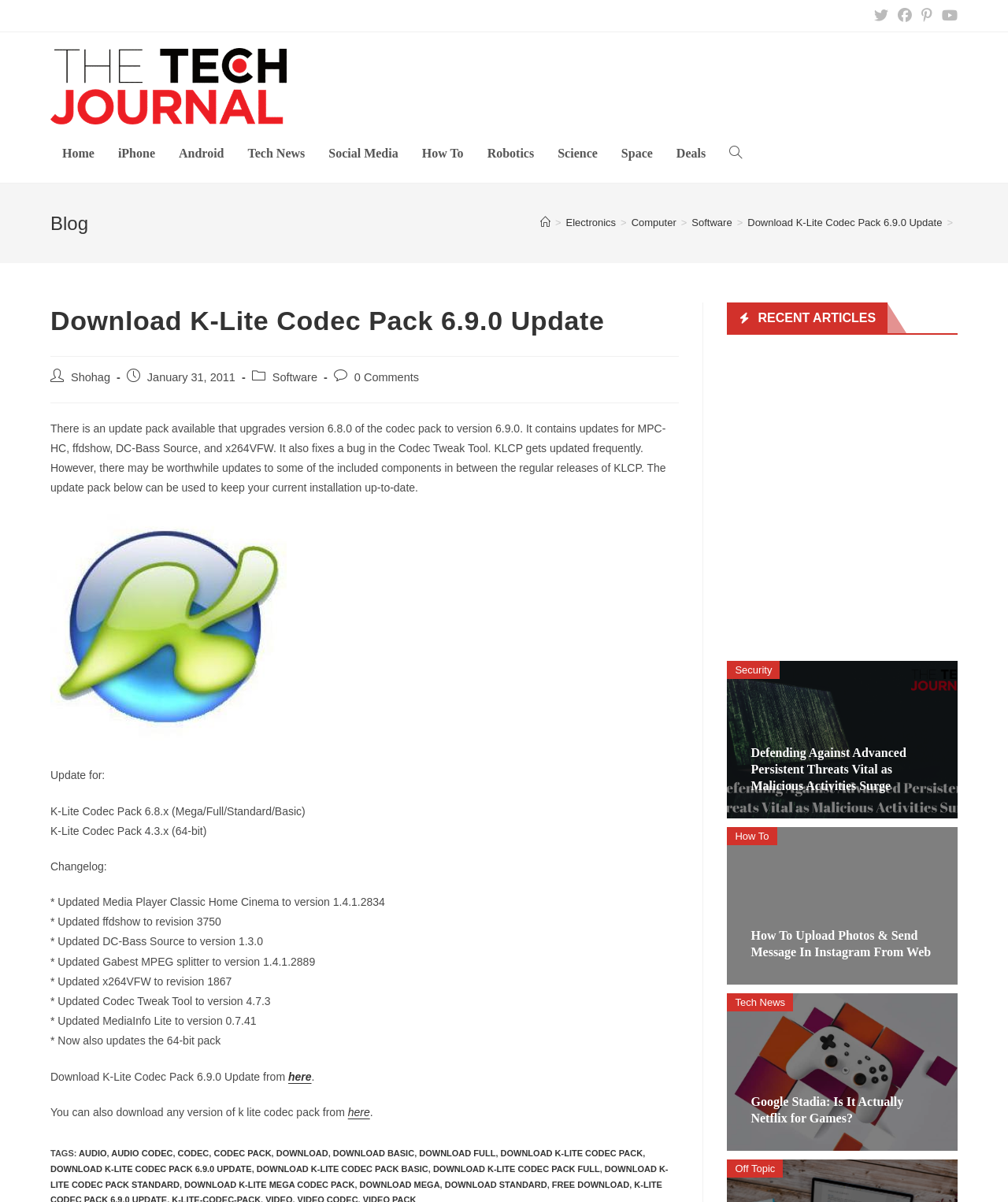Offer an extensive depiction of the webpage and its key elements.

The webpage is about downloading the K-Lite Codec Pack 6.9.0 update. At the top, there is a list of social links, including X, Facebook, Pinterest, and Youtube. Below that, there is a layout table with a link to "The Tech Journal" accompanied by an image. 

On the left side, there is a column of links, including "Home", "iPhone", "Android", and other categories. Below that, there is a header section with a heading "Blog" and a navigation section with breadcrumbs showing the path "Home > Electronics > Computer > Software > Download K-Lite Codec Pack 6.9.0 Update".

The main content of the webpage is a blog post about the update pack, which upgrades version 6.8.0 of the codec pack to version 6.9.0. The post includes information about the updates, including fixes for MPC-HC, ffdshow, DC-Bass Source, and x264VFW. There is also a changelog section listing the specific updates.

Below the changelog, there are links to download the update pack, as well as links to download other versions of the K-Lite Codec Pack. The webpage also includes a section of tags, including "AUDIO", "AUDIO CODEC", "CODEC", and others.